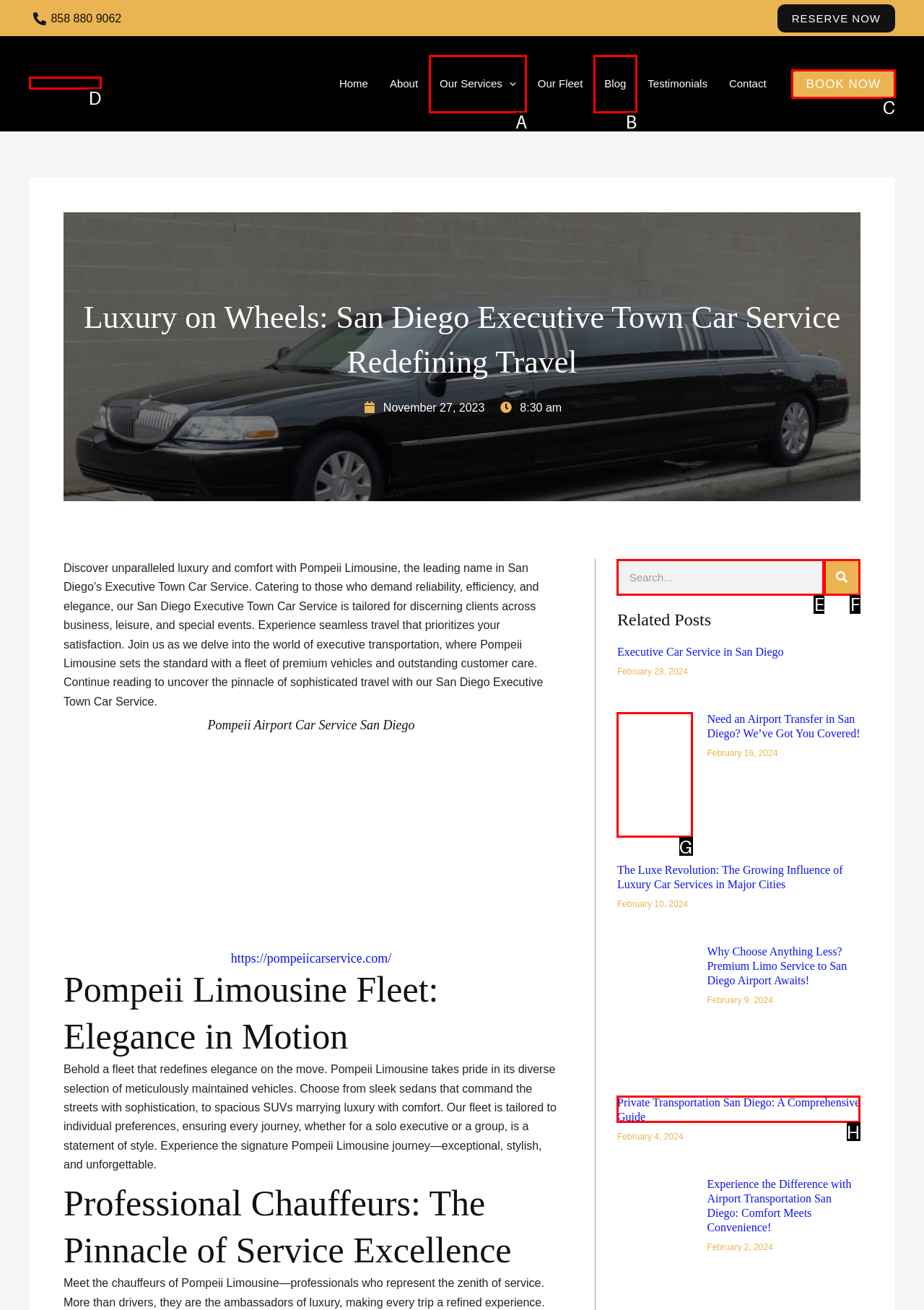Identify which lettered option completes the task: Click BOOK NOW. Provide the letter of the correct choice.

C